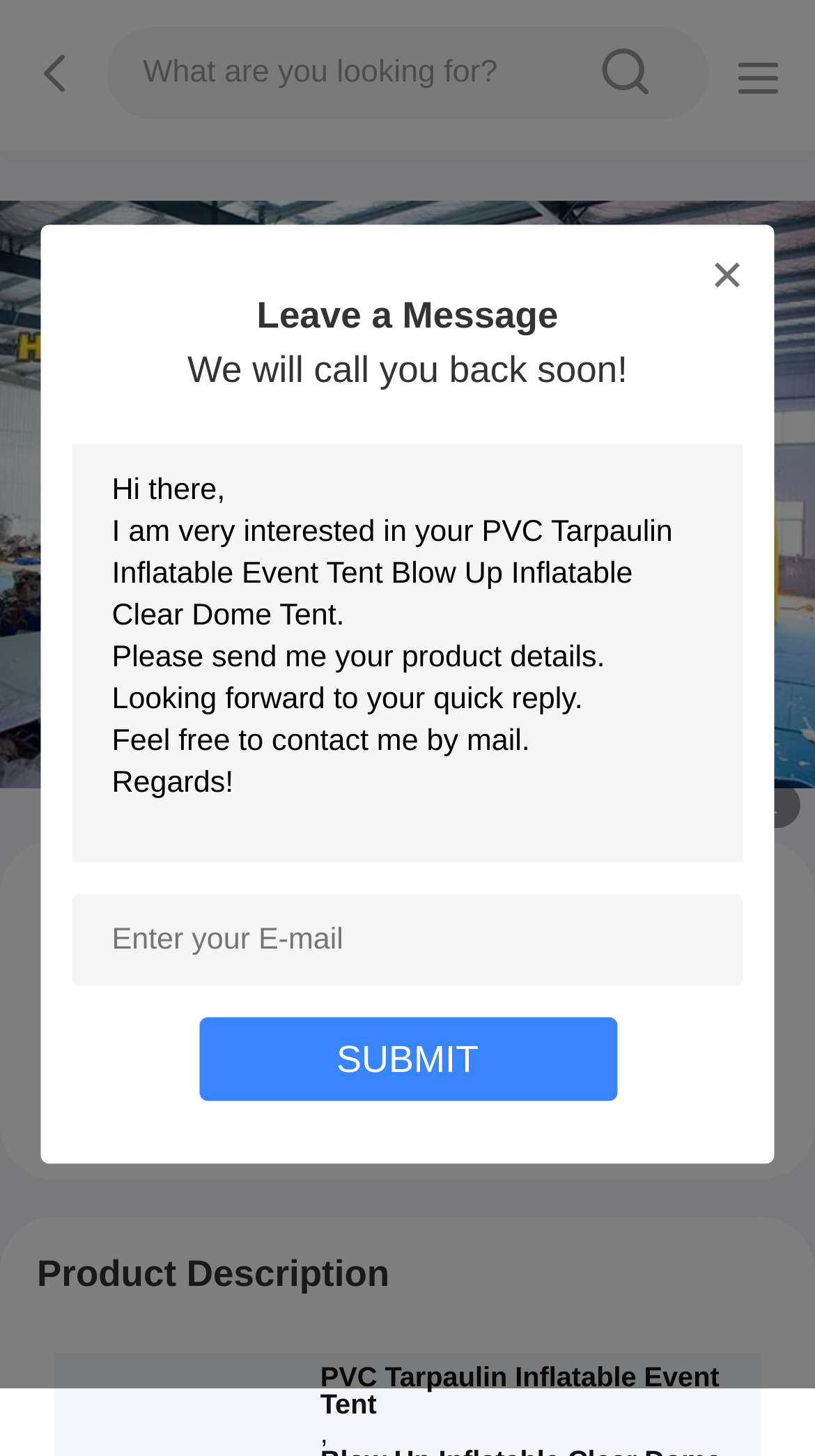What is the price range of the product?
Use the screenshot to answer the question with a single word or phrase.

USD590-990 /PCS